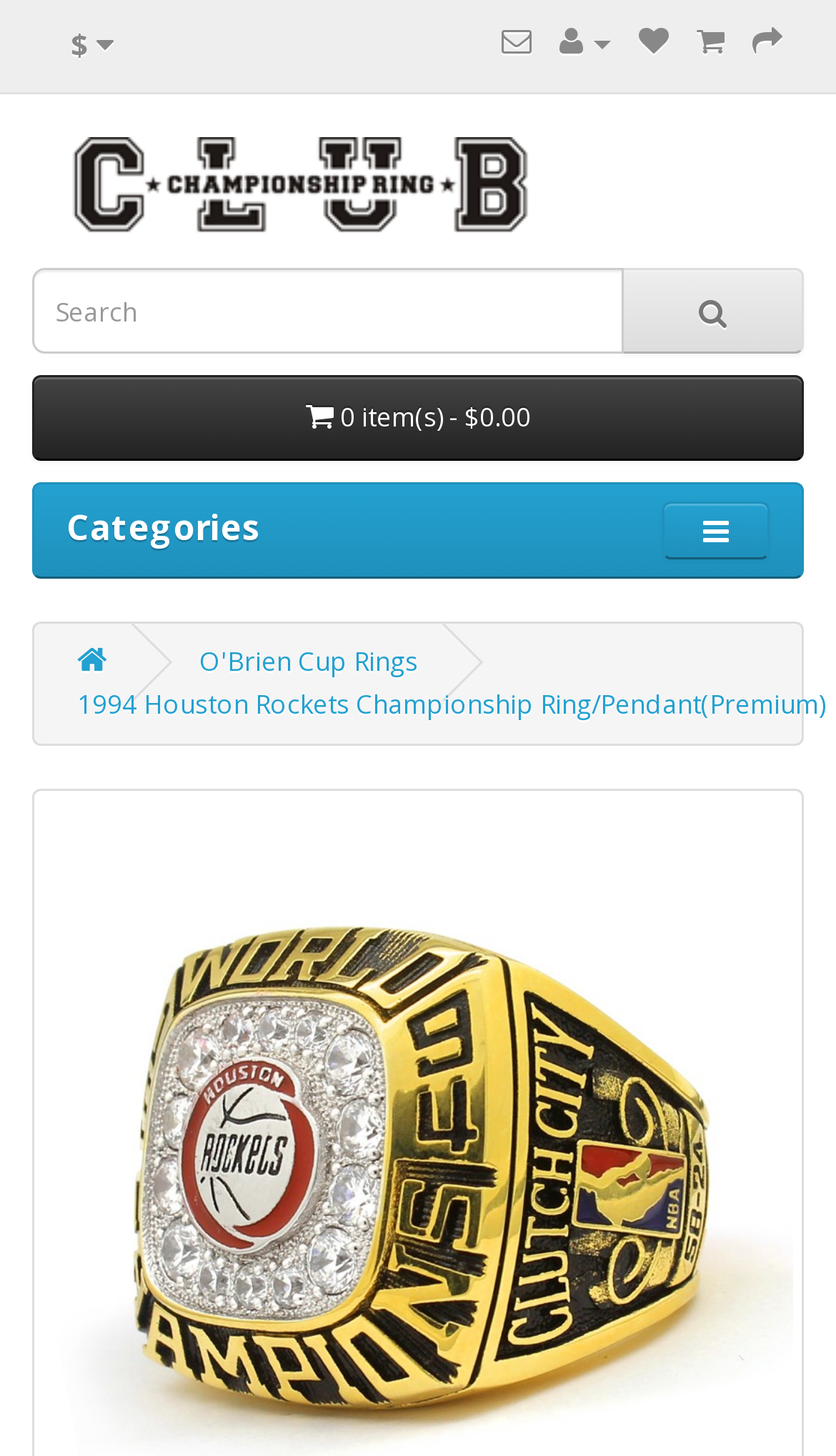How many social media links are present?
Please respond to the question with as much detail as possible.

There are five social media links present at the top right of the webpage, represented by icons with OCR text '', '', '', '', and ''.